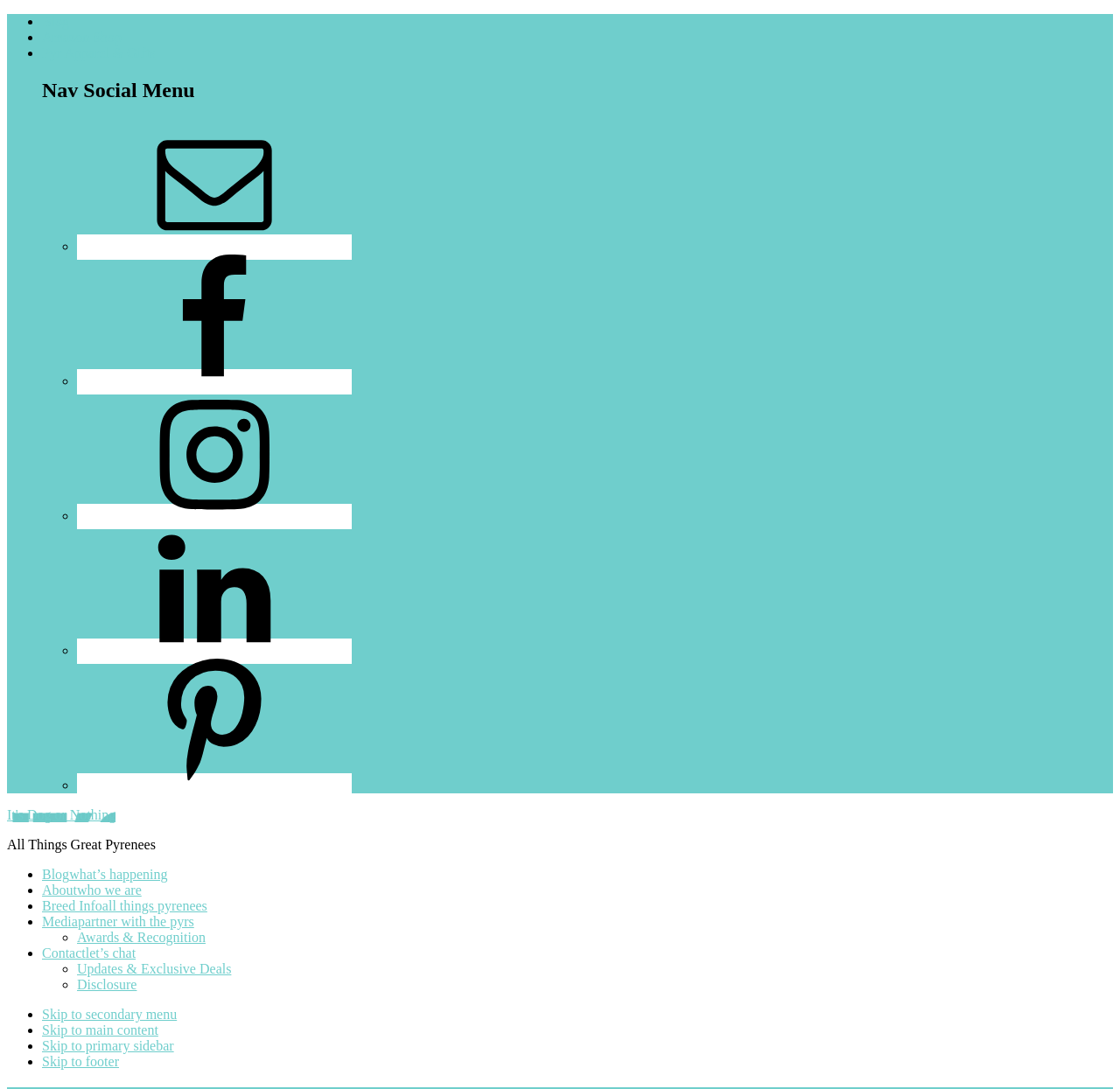Please identify the bounding box coordinates of where to click in order to follow the instruction: "Read About page".

[0.038, 0.81, 0.126, 0.824]